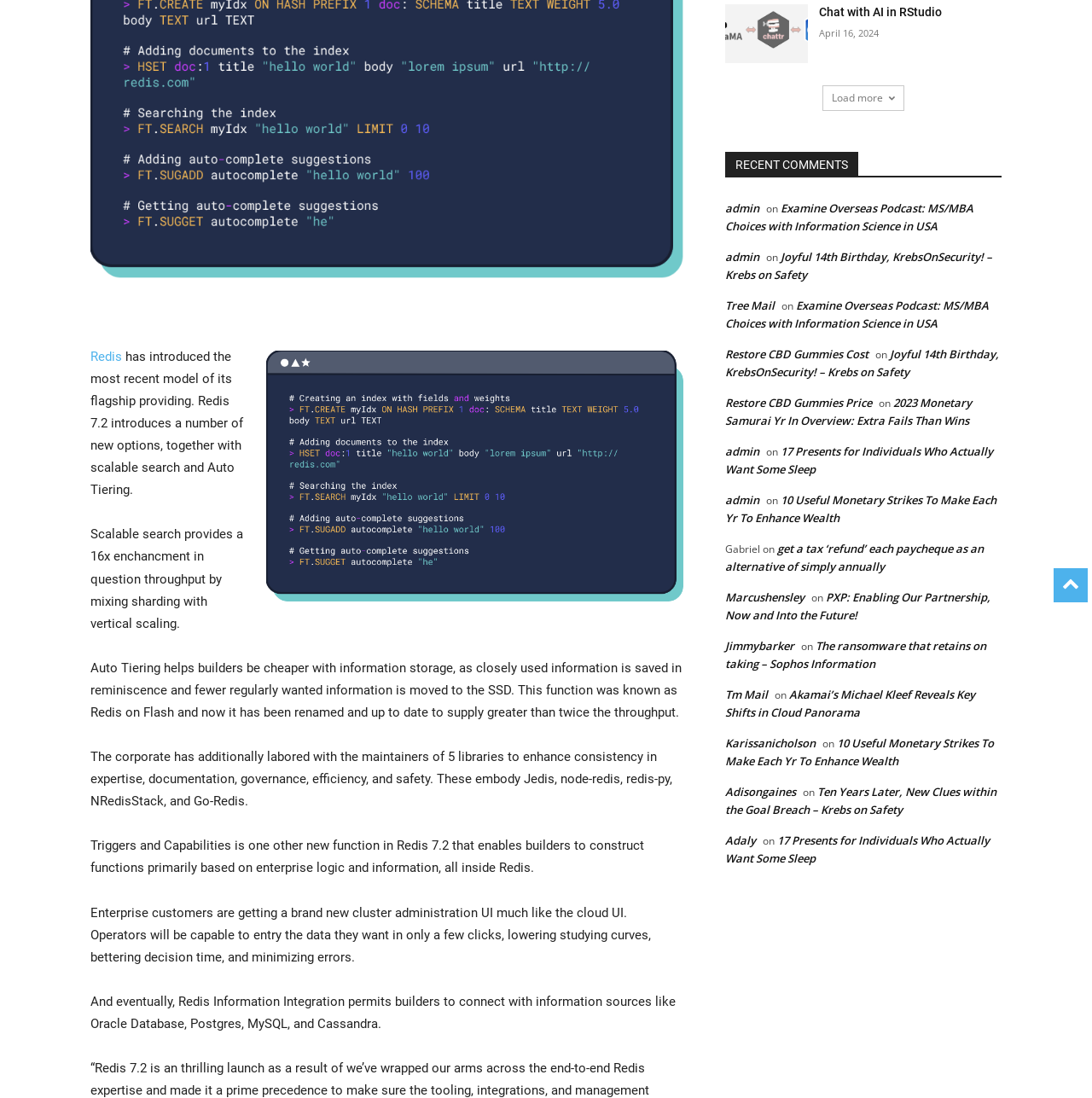Please predict the bounding box coordinates (top-left x, top-left y, bottom-right x, bottom-right y) for the UI element in the screenshot that fits the description: title="Chat with AI in RStudio"

[0.664, 0.004, 0.74, 0.057]